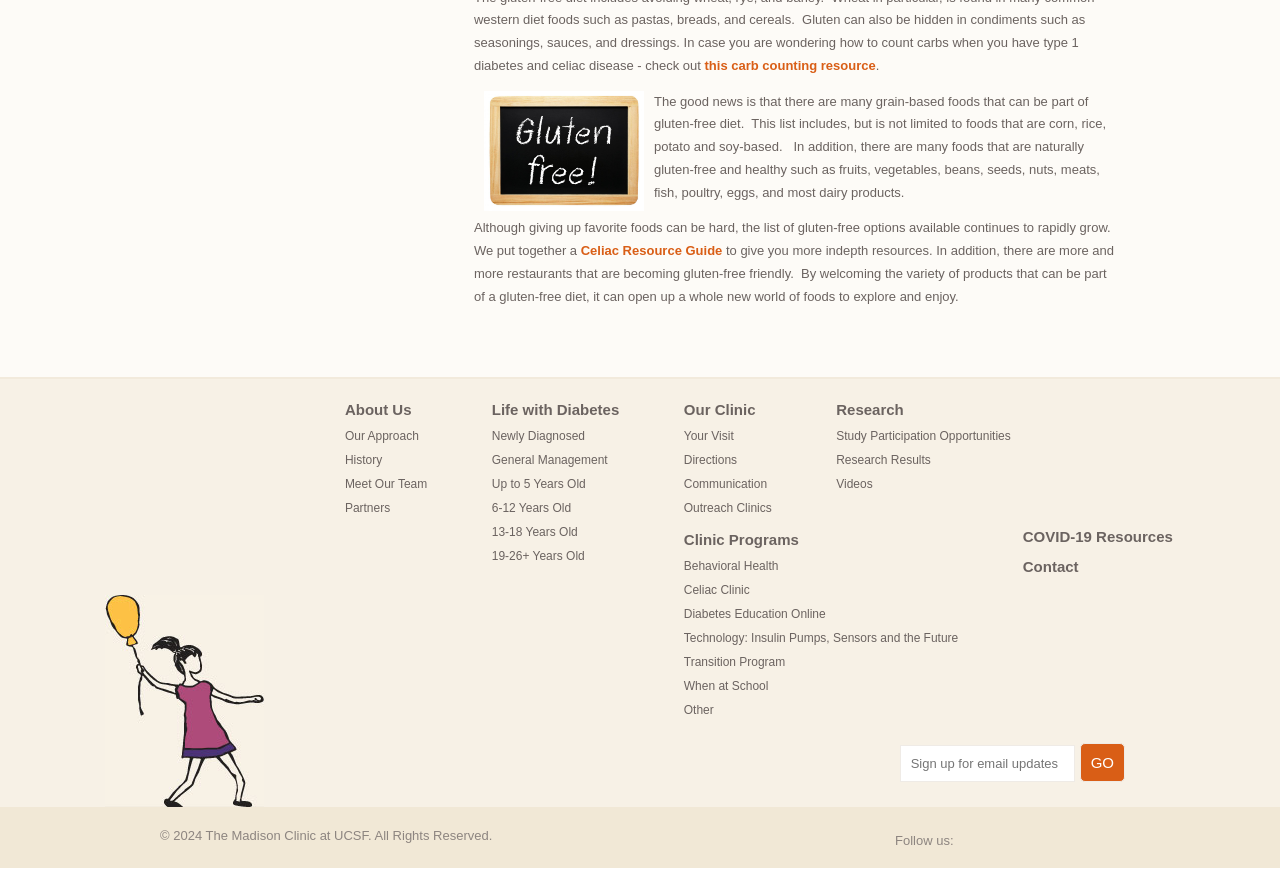Please specify the bounding box coordinates of the clickable region to carry out the following instruction: "Click on the 'GO' button". The coordinates should be four float numbers between 0 and 1, in the format [left, top, right, bottom].

[0.843, 0.852, 0.879, 0.897]